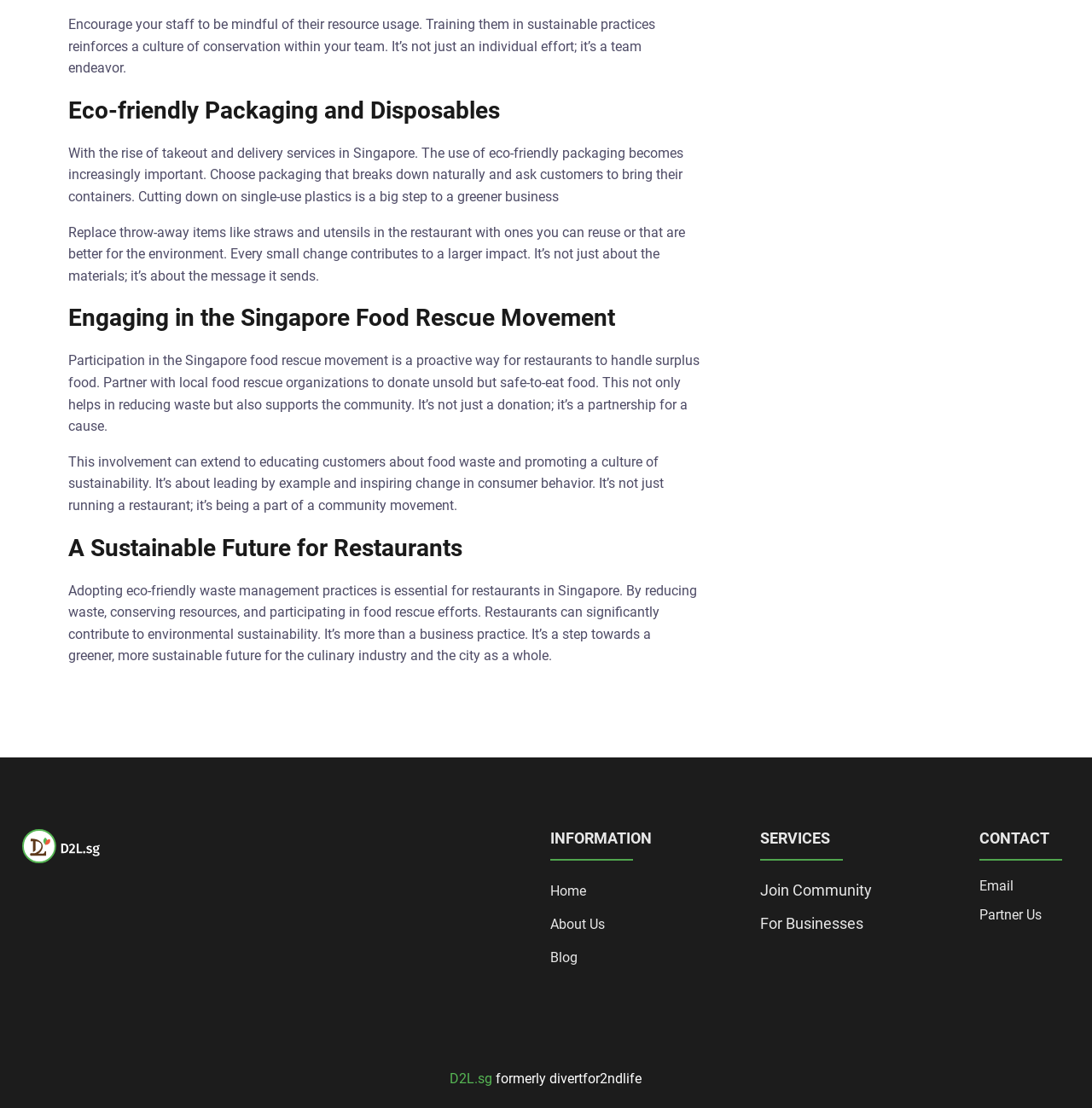Bounding box coordinates are given in the format (top-left x, top-left y, bottom-right x, bottom-right y). All values should be floating point numbers between 0 and 1. Provide the bounding box coordinate for the UI element described as: Partner Us

[0.897, 0.819, 0.954, 0.834]